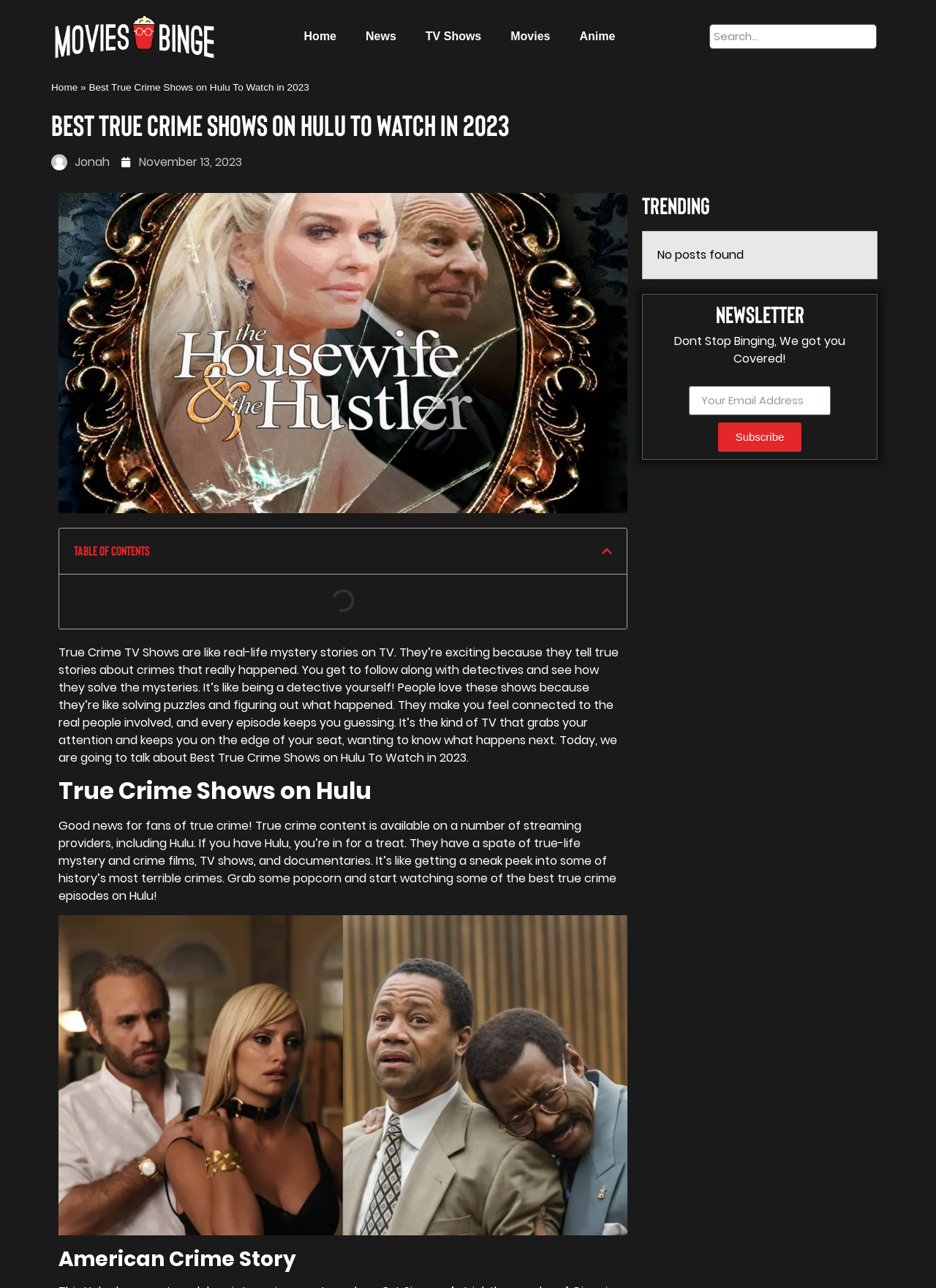Highlight the bounding box coordinates of the region I should click on to meet the following instruction: "Click on the link to Beyond The Headlines: The Gabby Petito Story".

[0.055, 0.119, 0.117, 0.133]